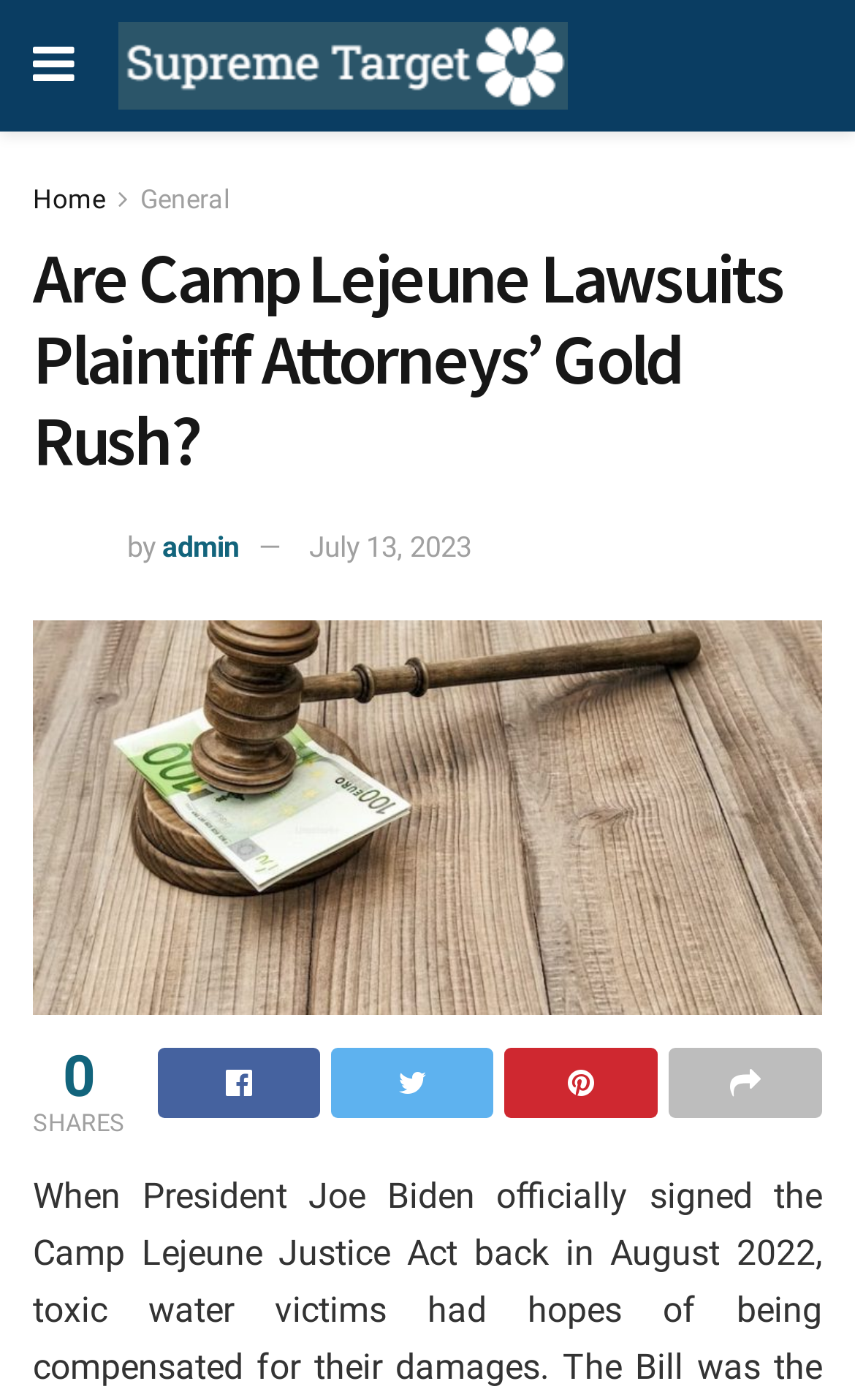Please determine the heading text of this webpage.

Are Camp Lejeune Lawsuits Plaintiff Attorneys’ Gold Rush?